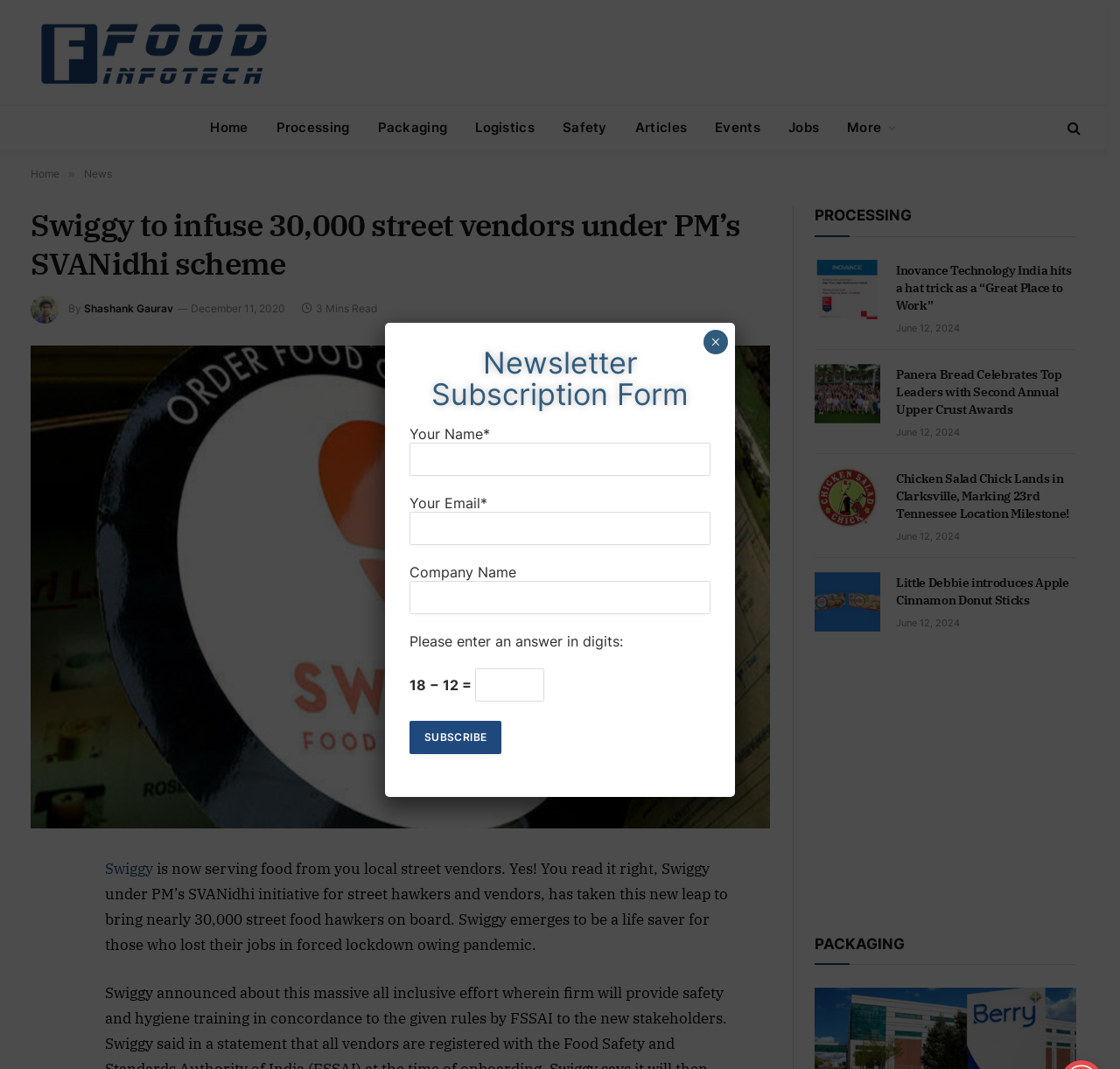Predict the bounding box coordinates of the UI element that matches this description: "Logistics". The coordinates should be in the format [left, top, right, bottom] with each value between 0 and 1.

[0.412, 0.099, 0.49, 0.14]